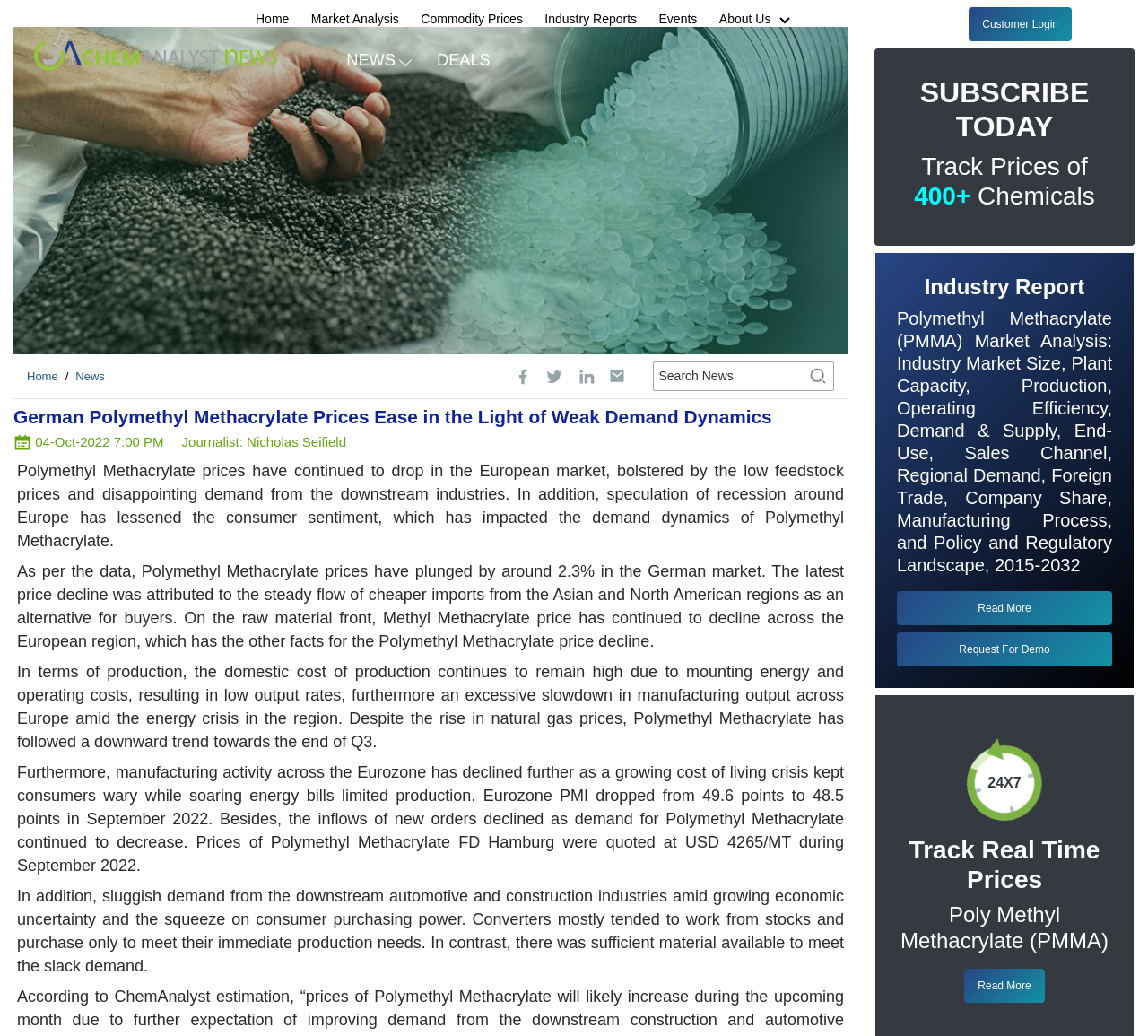Determine the bounding box coordinates of the clickable element necessary to fulfill the instruction: "Search for news". Provide the coordinates as four float numbers within the 0 to 1 range, i.e., [left, top, right, bottom].

[0.568, 0.349, 0.727, 0.377]